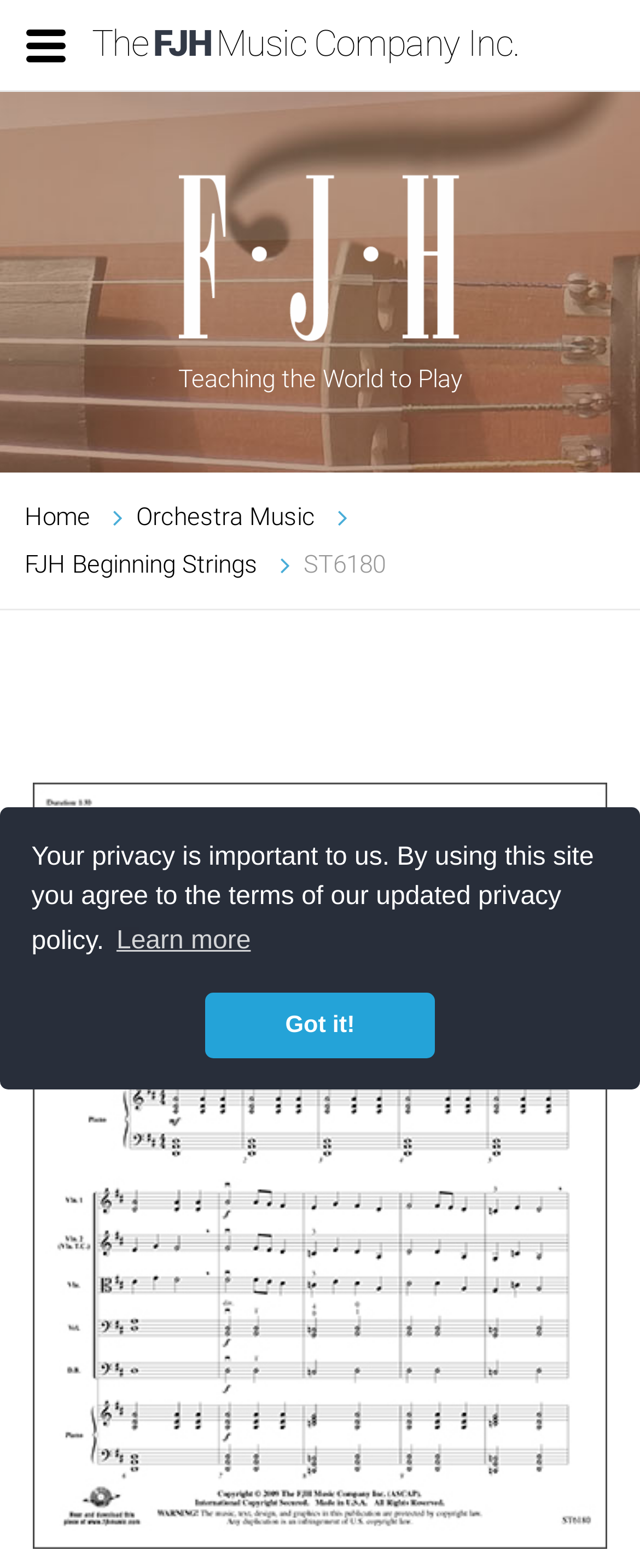Predict the bounding box for the UI component with the following description: "Zhenan Bao".

None